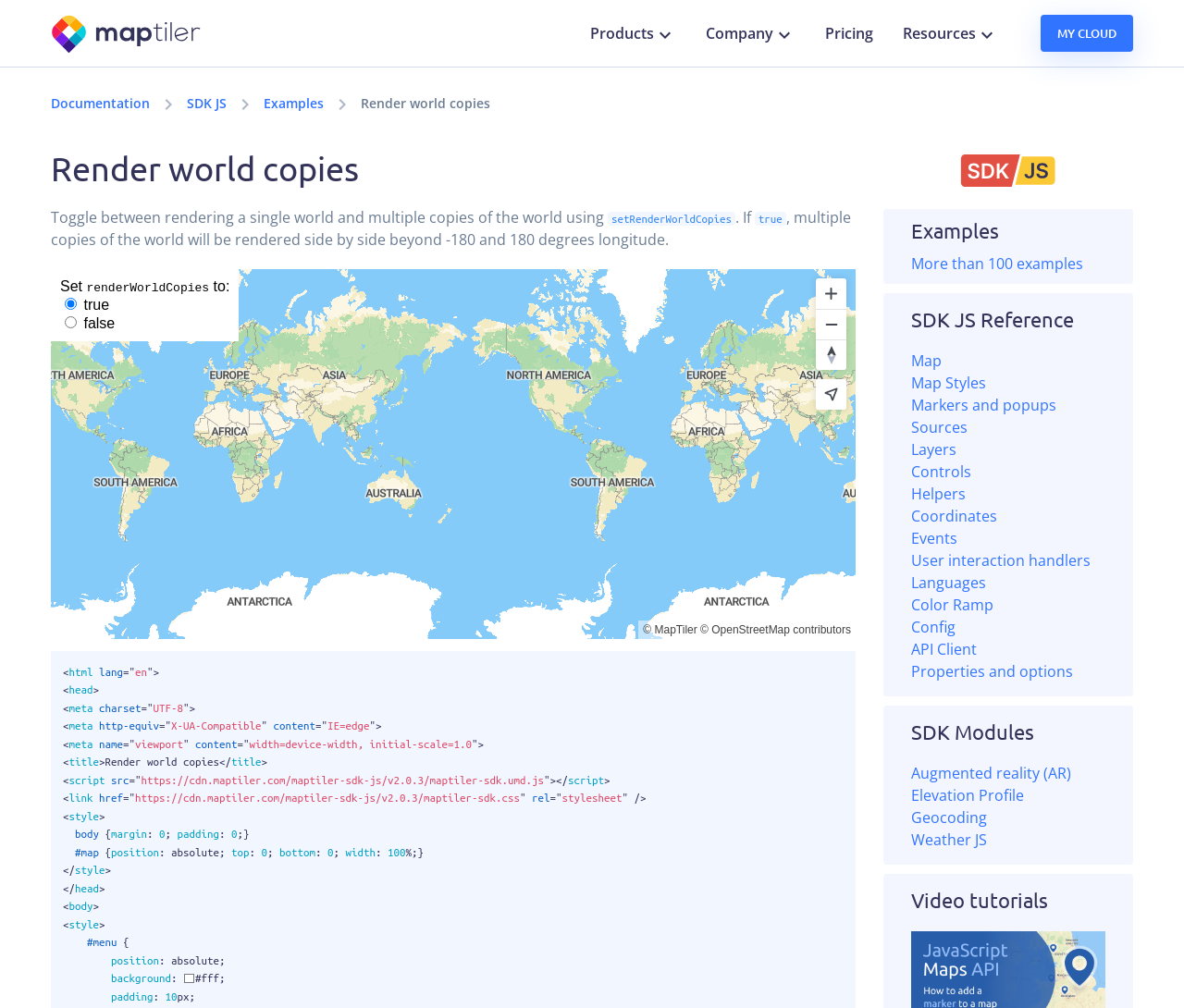Provide a single word or phrase answer to the question: 
What is the type of the 'MY CLOUD' element?

Link